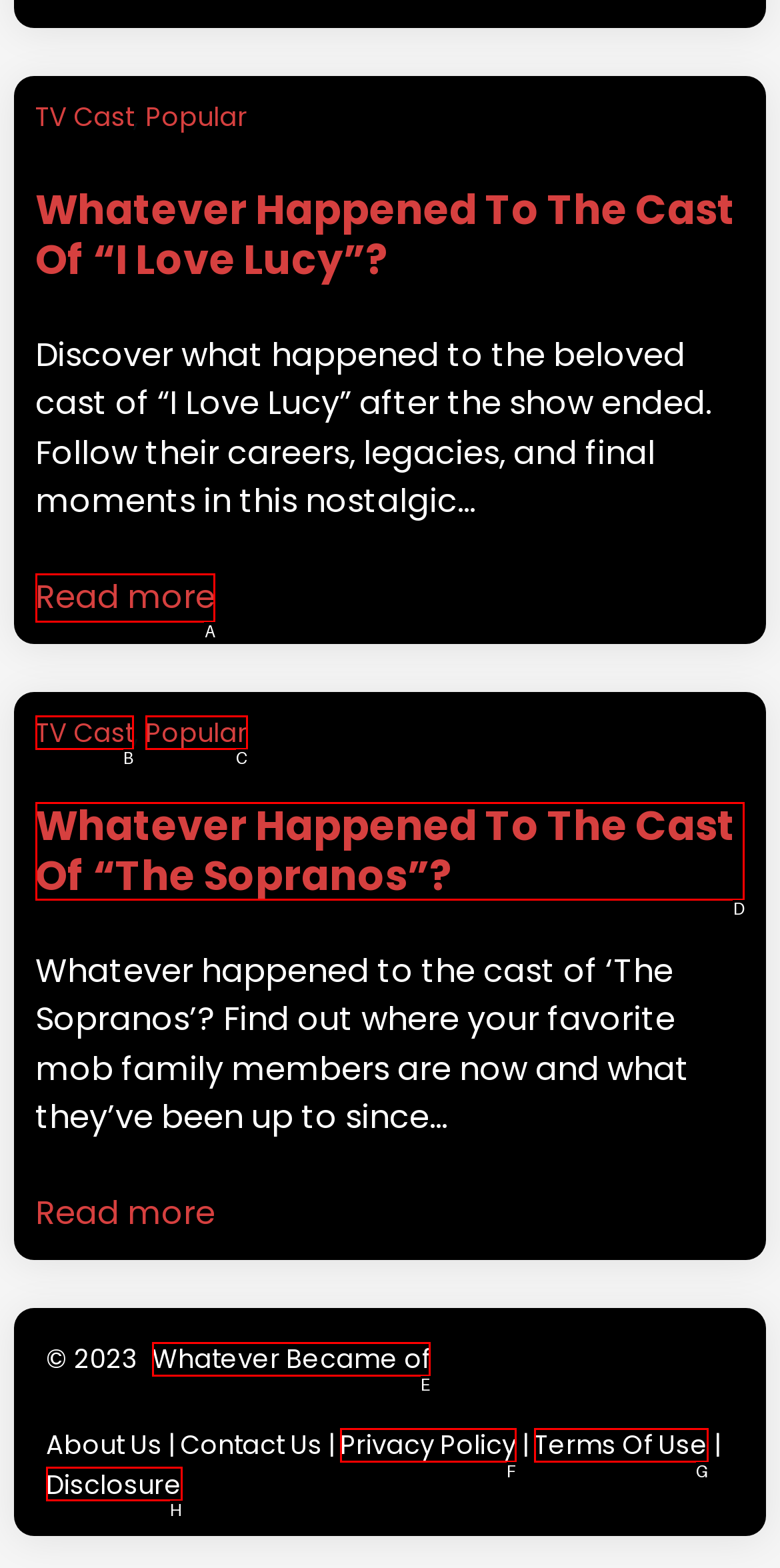Identify the letter of the correct UI element to fulfill the task: Read about the cast of 'I Love Lucy' from the given options in the screenshot.

A